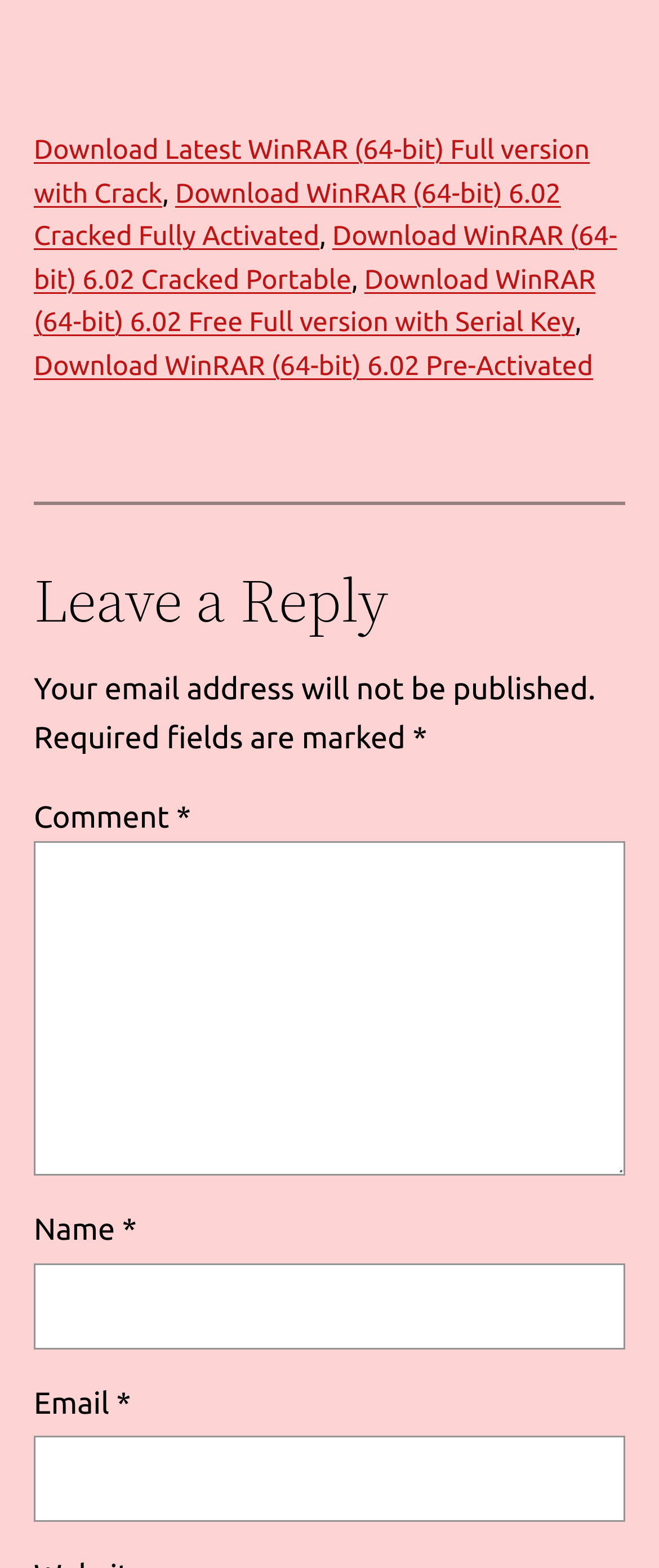What is the purpose of the static text 'Your email address will not be published'?
Please provide a detailed and thorough answer to the question.

The static text 'Your email address will not be published' is a privacy notice that informs users that their email address will not be shared or made public when they leave a reply on the webpage.